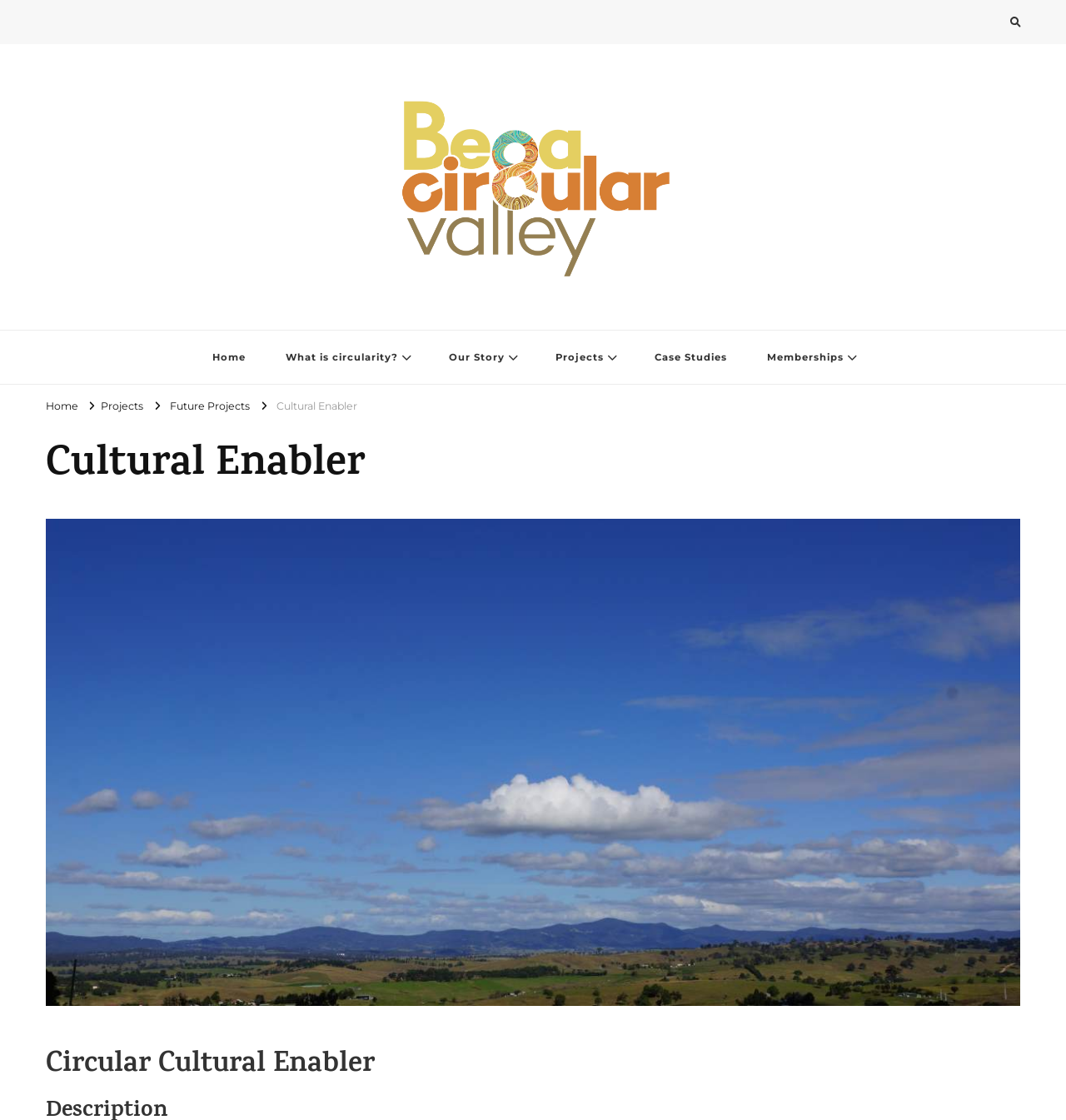Locate the bounding box coordinates of the element that should be clicked to execute the following instruction: "Click the Bega Circular Valley link".

[0.344, 0.062, 0.656, 0.272]